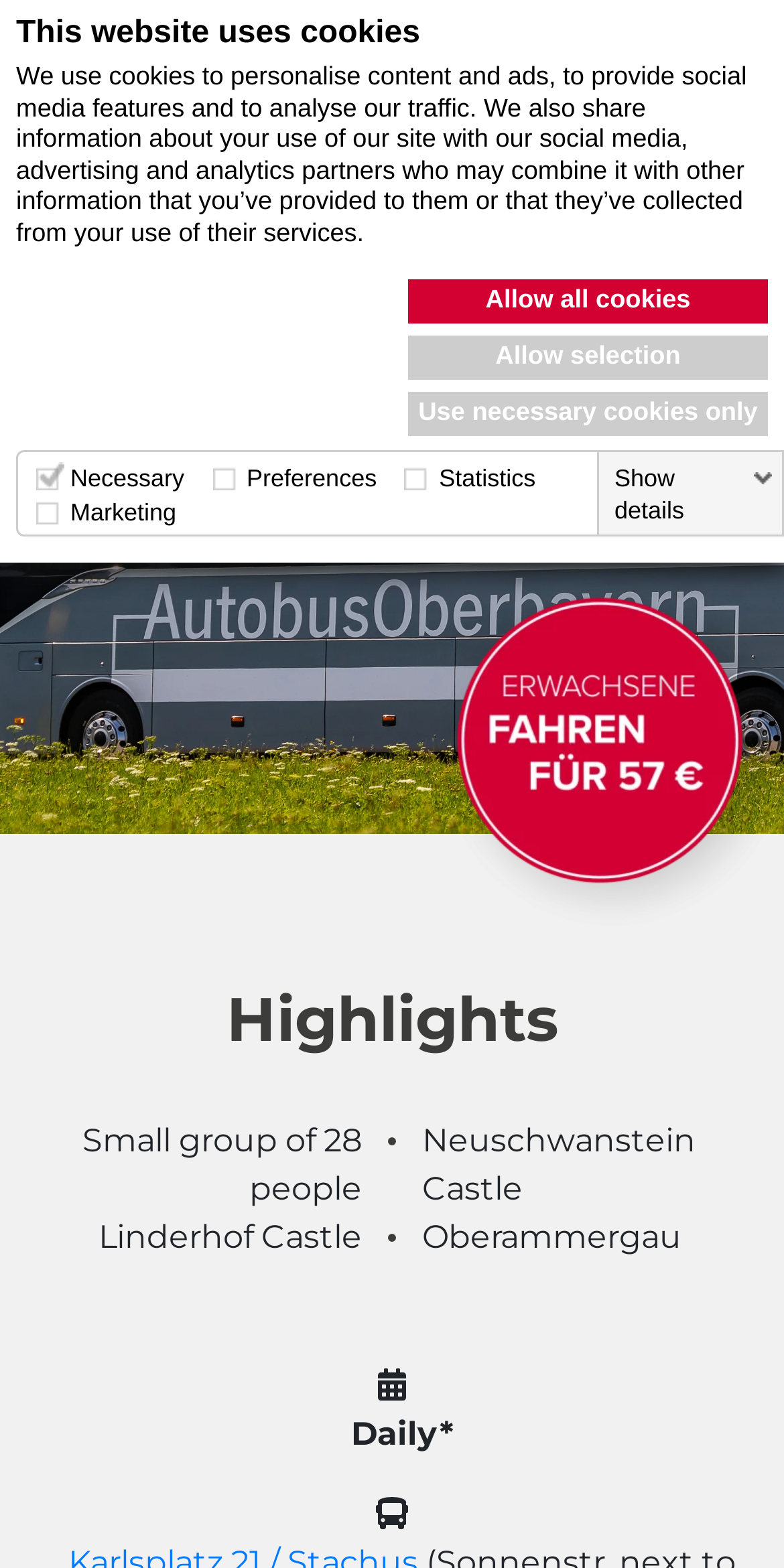Explain the webpage's design and content in an elaborate manner.

The webpage is about a VIP tour of Neuschwanstein and Linderhof castles, offered by Munich Daytrips. At the top, there is a notification about the website using cookies, with a brief description of how they are used. Below this, there are three links to manage cookie preferences.

On the left side, there is a table with four sections: Necessary, Preferences, Statistics, and Marketing. Each section has a checkbox and a brief description of the type of cookies used. On the right side of the table, there is a "Show details" link.

Above the main content, there are two logos: one for Gray Line and another for Autobus Oberbayern Daytrips. Below the logos, there is a large image of a bus, likely representing Bavarian Day Tours.

The main content is divided into two sections. The first section has a heading "NEUSCHWANSTEIN & LINDERHOF" and a subtitle "PREMIUM". The second section has a heading "Highlights" and lists four points: a small group of 28 people, visits to Neuschwanstein Castle, Linderhof Castle, and Oberammergau. At the bottom, there is a note that the tour is available daily.